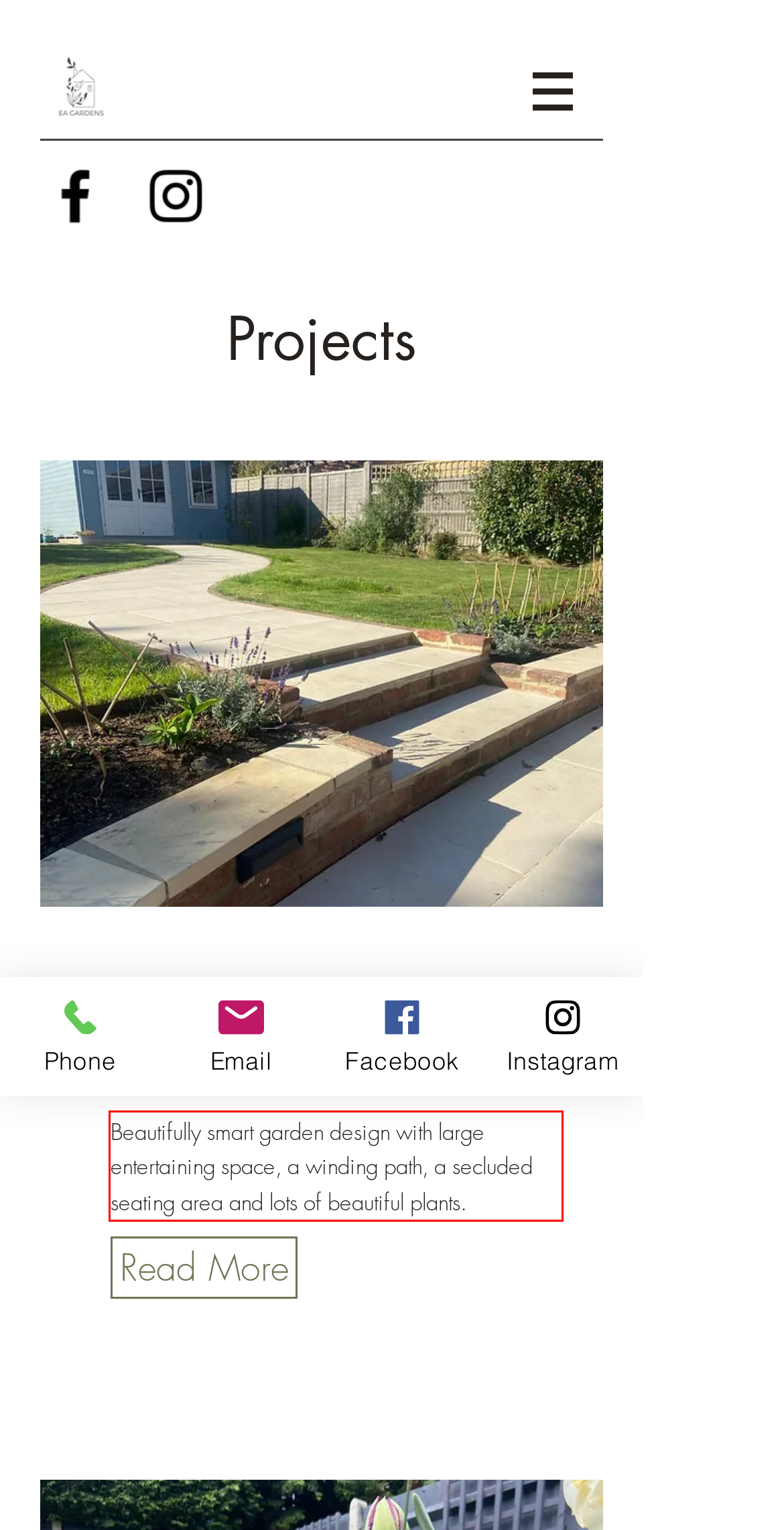In the screenshot of the webpage, find the red bounding box and perform OCR to obtain the text content restricted within this red bounding box.

Beautifully smart garden design with large entertaining space, a winding path, a secluded seating area and lots of beautiful plants.